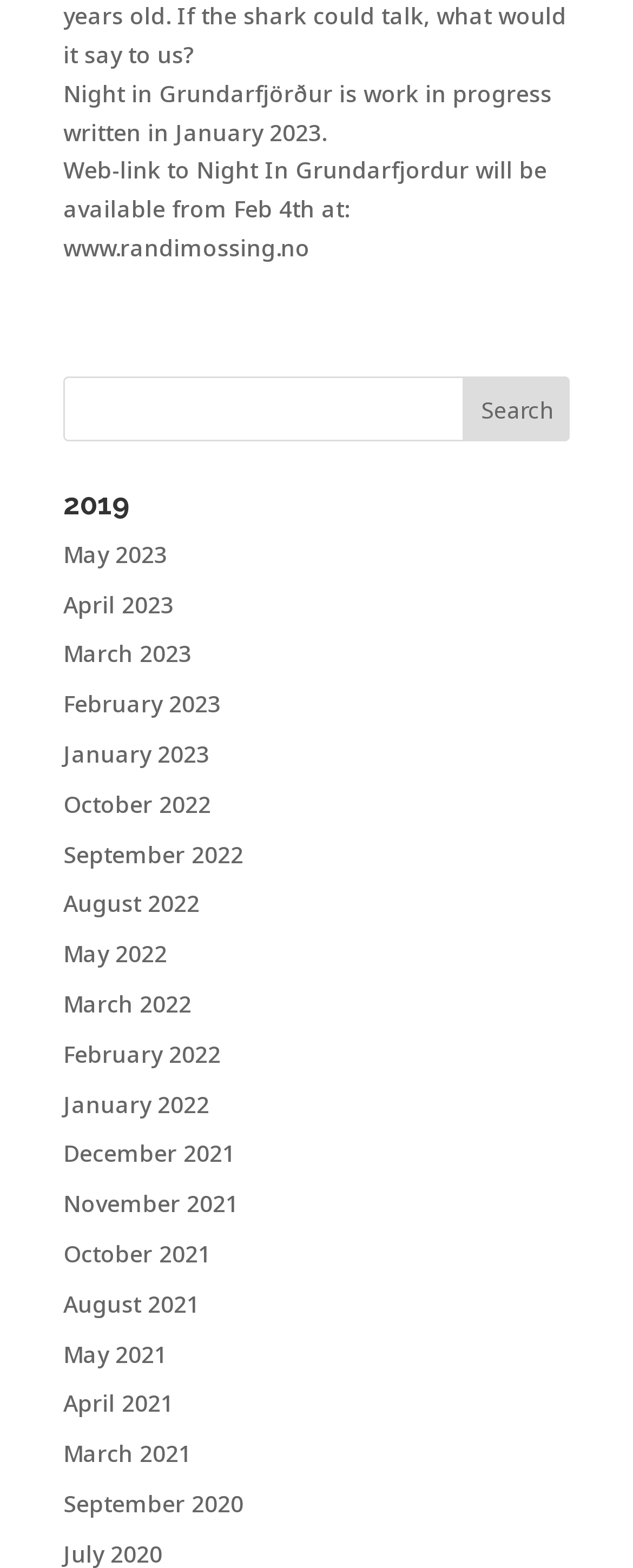Can you specify the bounding box coordinates of the area that needs to be clicked to fulfill the following instruction: "search for something"?

[0.1, 0.24, 0.9, 0.281]